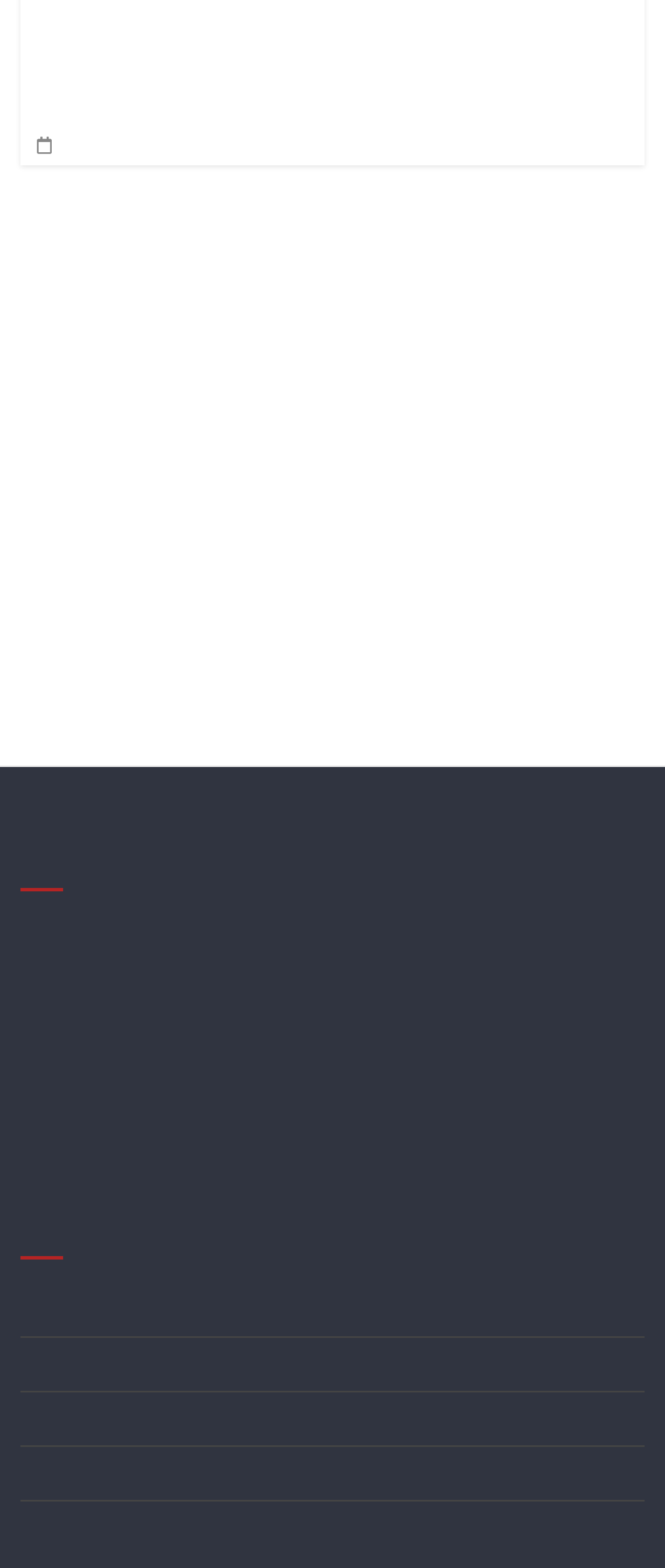Please find the bounding box coordinates of the element that you should click to achieve the following instruction: "Contact the website administrator". The coordinates should be presented as four float numbers between 0 and 1: [left, top, right, bottom].

[0.03, 0.827, 0.191, 0.843]